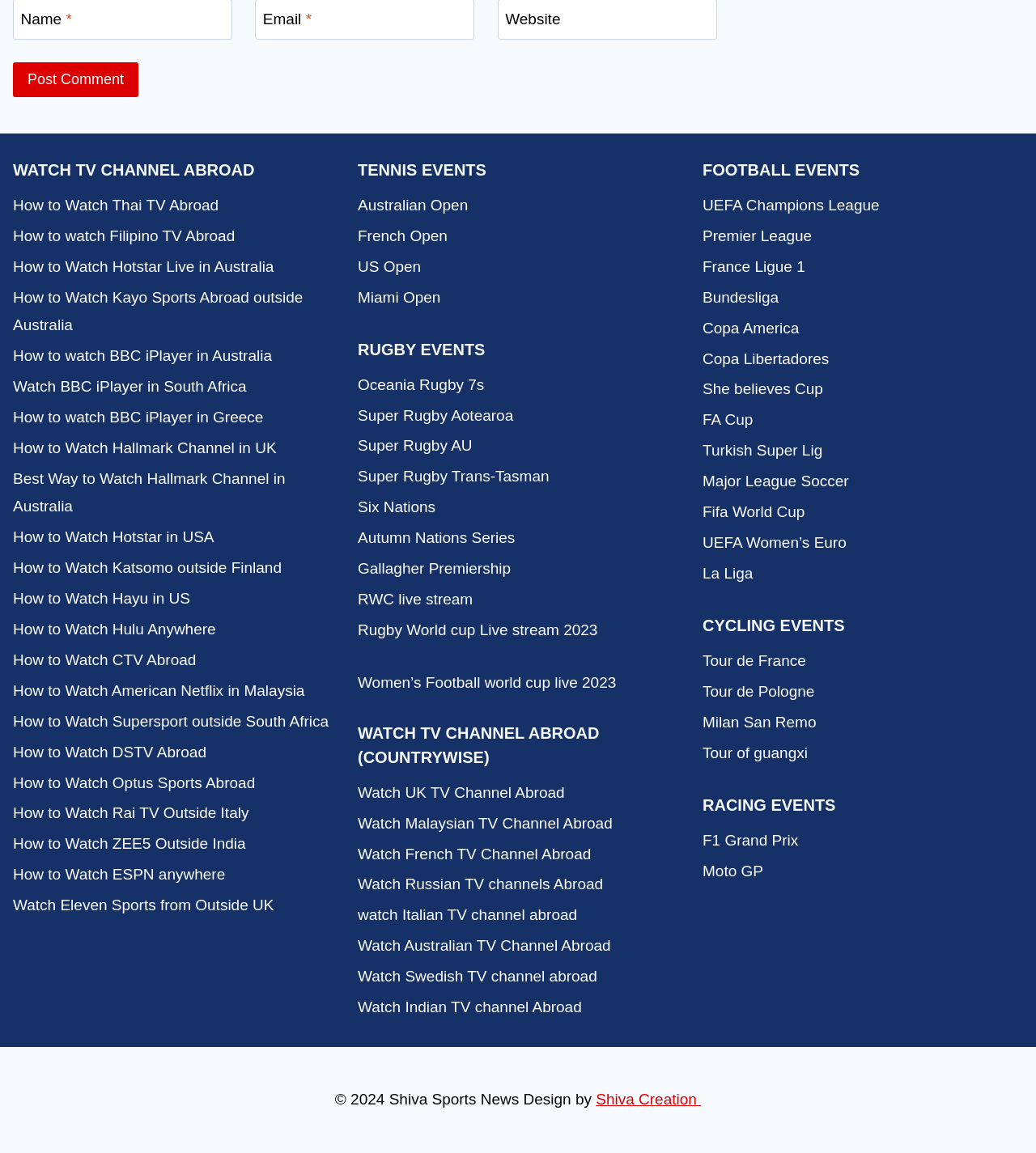Determine the bounding box coordinates of the element that should be clicked to execute the following command: "Read about 'How to Watch Thai TV Abroad'".

[0.012, 0.165, 0.322, 0.191]